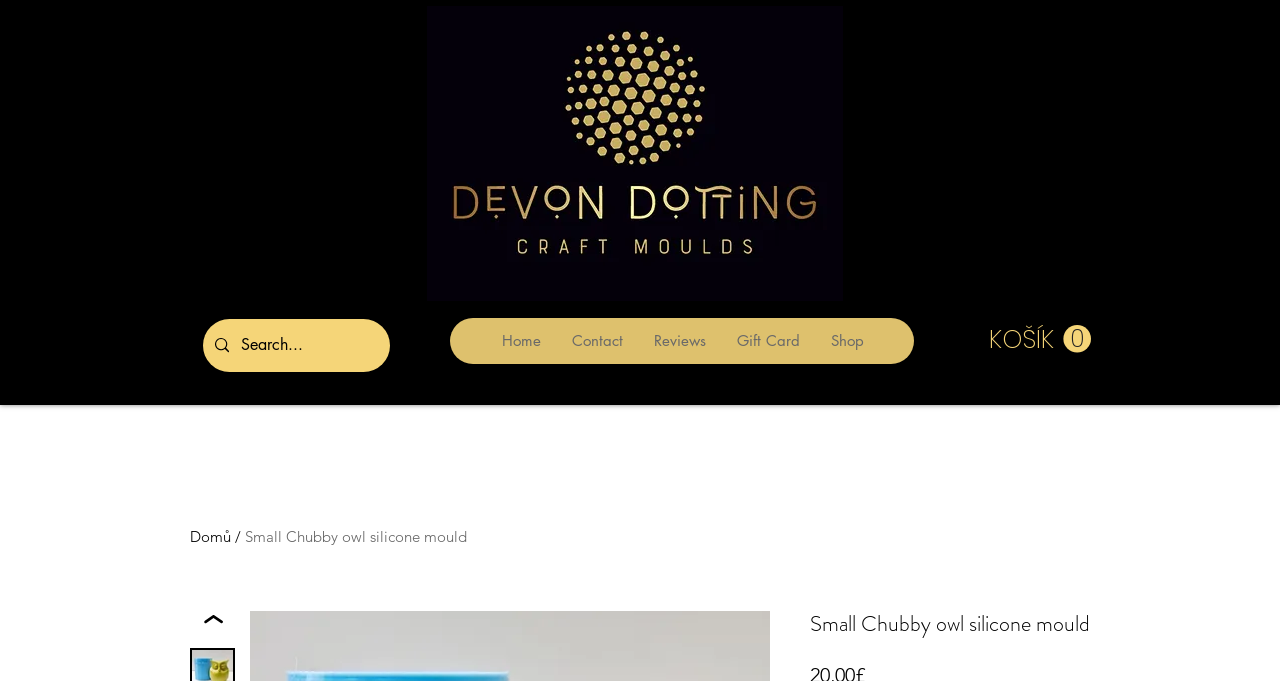Locate the bounding box coordinates of the UI element described by: "Gift Card". The bounding box coordinates should consist of four float numbers between 0 and 1, i.e., [left, top, right, bottom].

[0.563, 0.467, 0.636, 0.535]